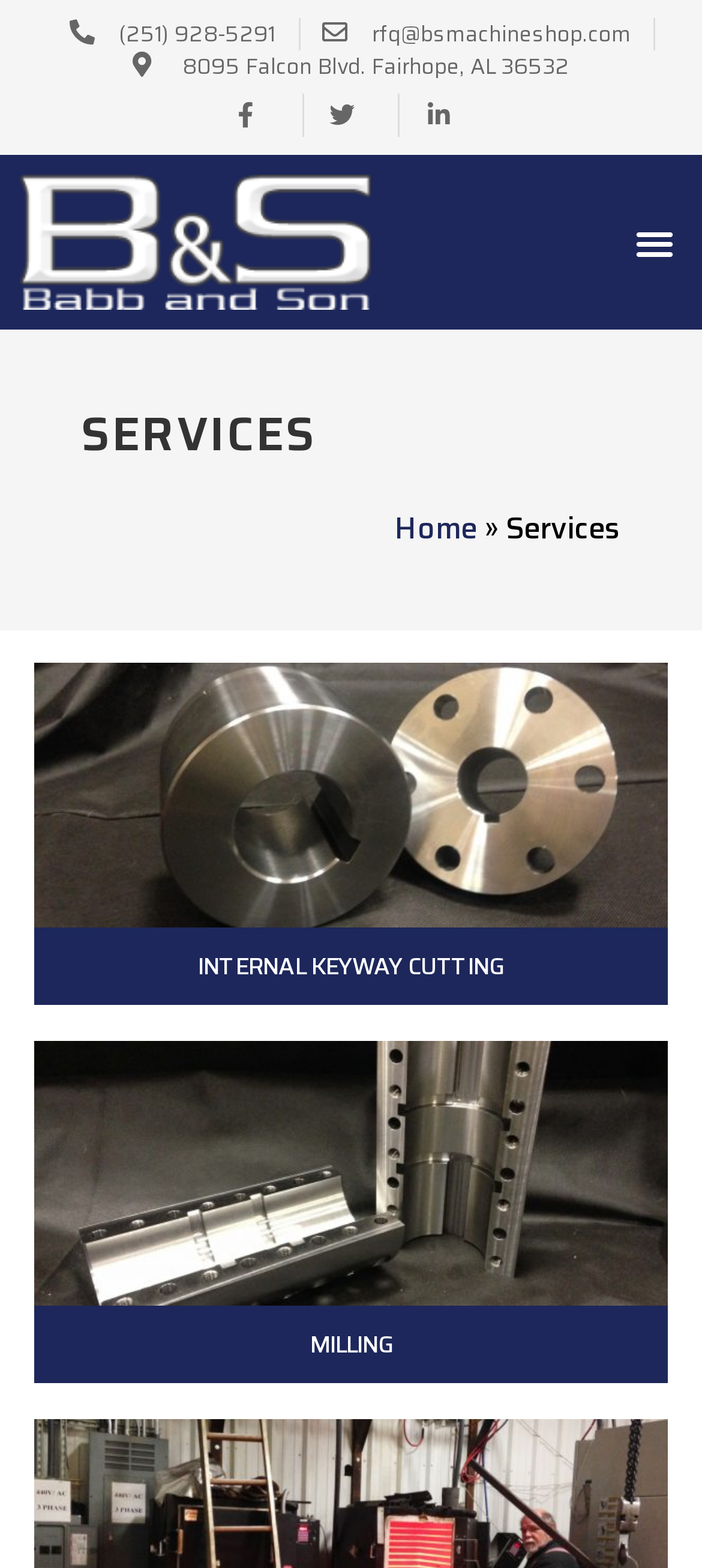What is the purpose of the 'Menu Toggle' button?
Please provide a single word or phrase as the answer based on the screenshot.

To expand or collapse the menu